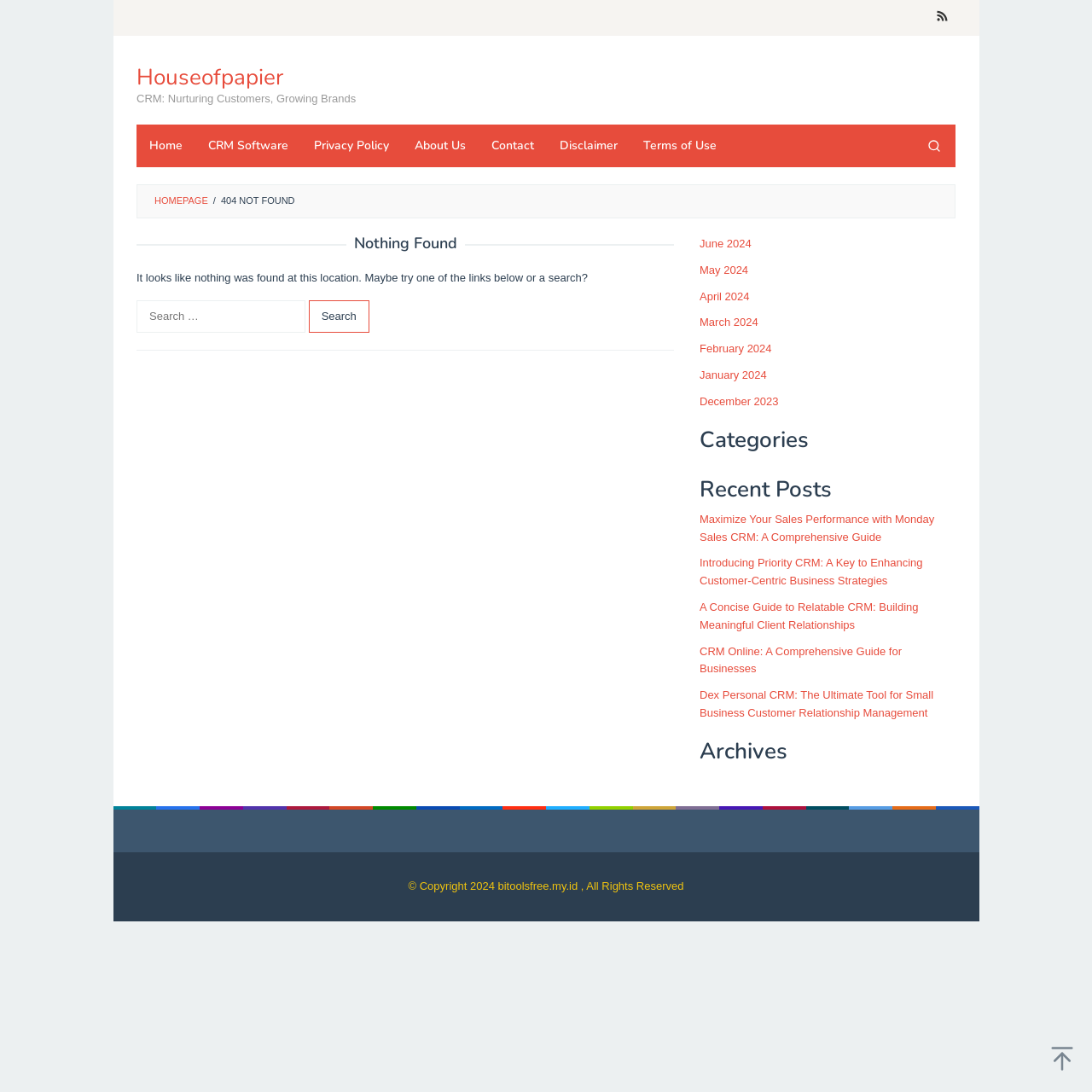Mark the bounding box of the element that matches the following description: "January 2024".

[0.641, 0.337, 0.702, 0.349]